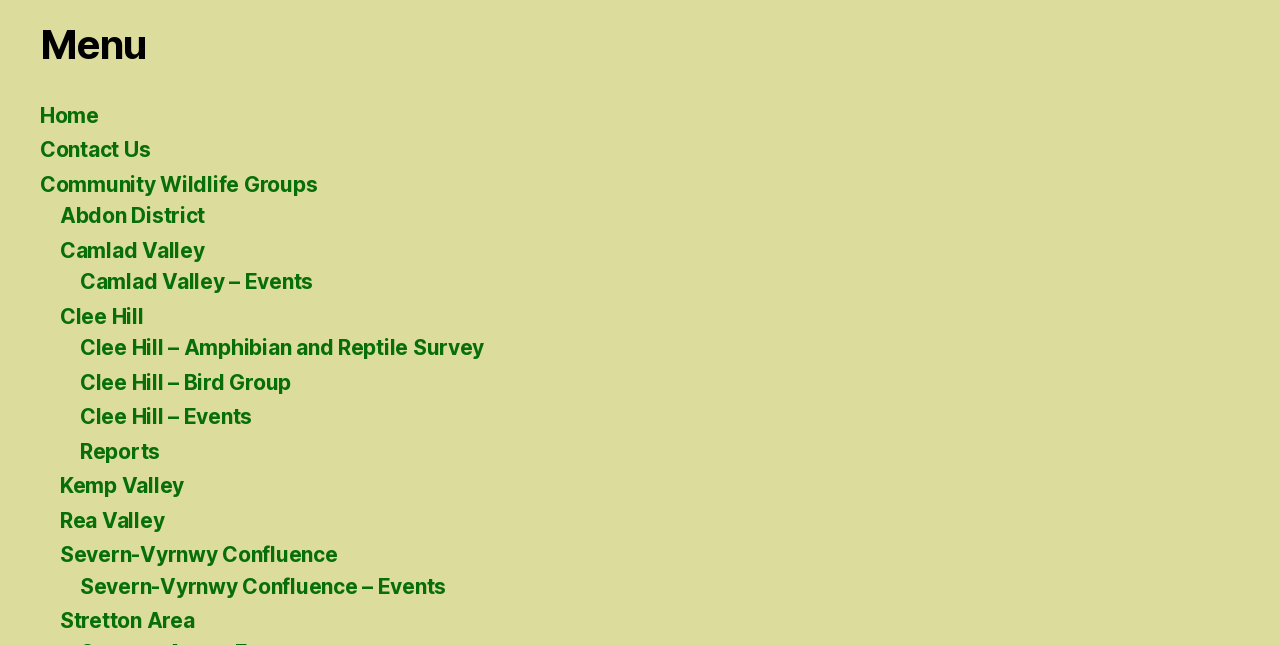Locate the bounding box of the UI element defined by this description: "Severn-Vyrnwy Confluence – Events". The coordinates should be given as four float numbers between 0 and 1, formatted as [left, top, right, bottom].

[0.062, 0.89, 0.349, 0.929]